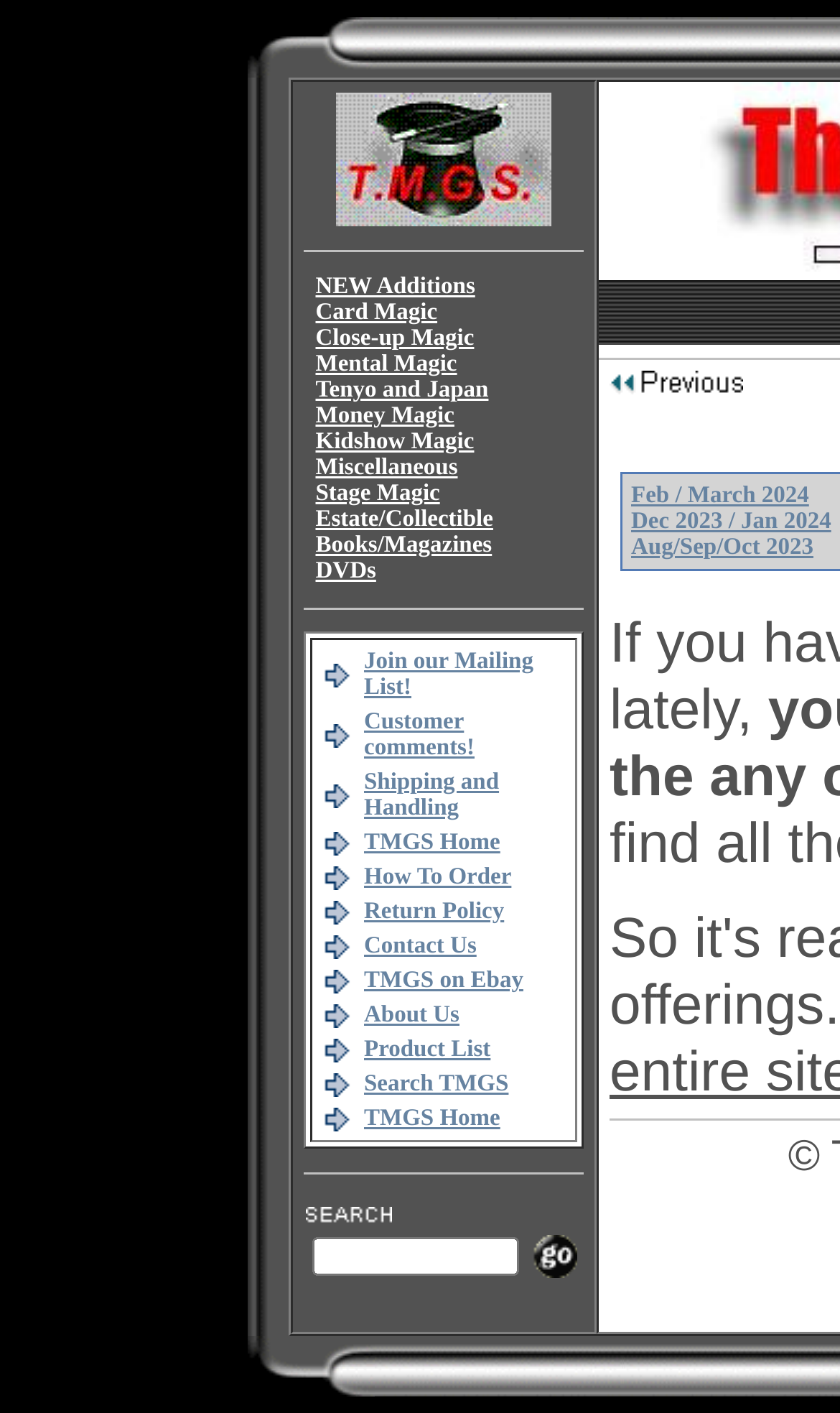Detail the various sections and features of the webpage.

The webpage is titled "NEW Additions - The Magic Gadget Site". At the top, there is a small image, followed by a table cell containing another image and a spacer image. Below this, there is a grid cell with a list of links to various categories of magic, including "NEW Additions", "Card Magic", "Close-up Magic", and others. These links are separated by small spacer images.

Below the list of links, there is a horizontal separator, followed by another table row with a cell containing a list of links to various pages, including "Join our Mailing List!", "Customer comments!", "Shipping and Handling", and others. These links are also separated by small spacer images.

The layout of the webpage is organized into tables and table cells, with images and links arranged in a structured manner. There are a total of 15 images on the page, including spacer images, and over 20 links to various pages and categories. The overall structure of the page is divided into sections, with clear headings and concise text.